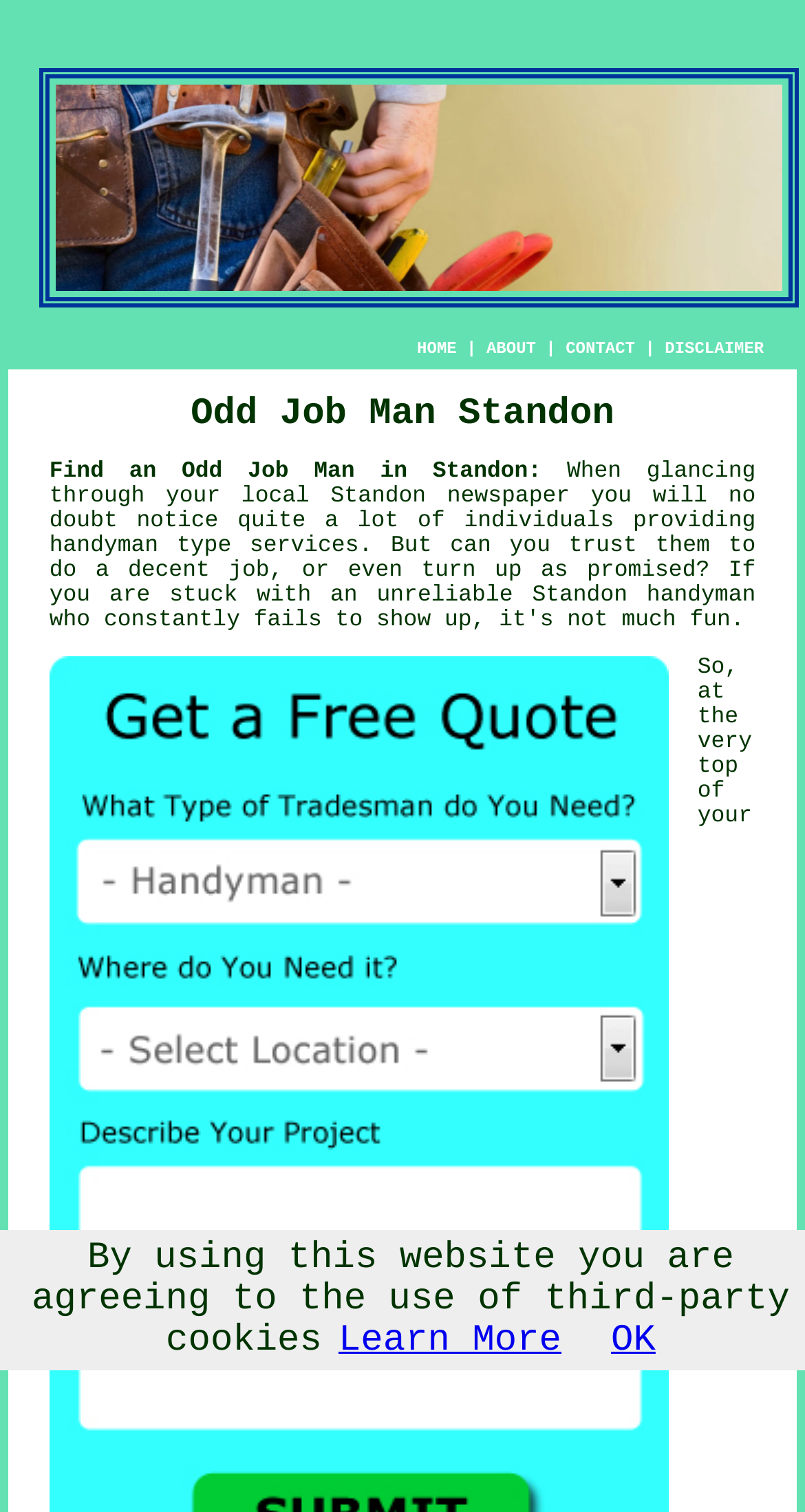Determine the bounding box coordinates of the clickable region to follow the instruction: "Click handyman".

[0.061, 0.354, 0.197, 0.37]